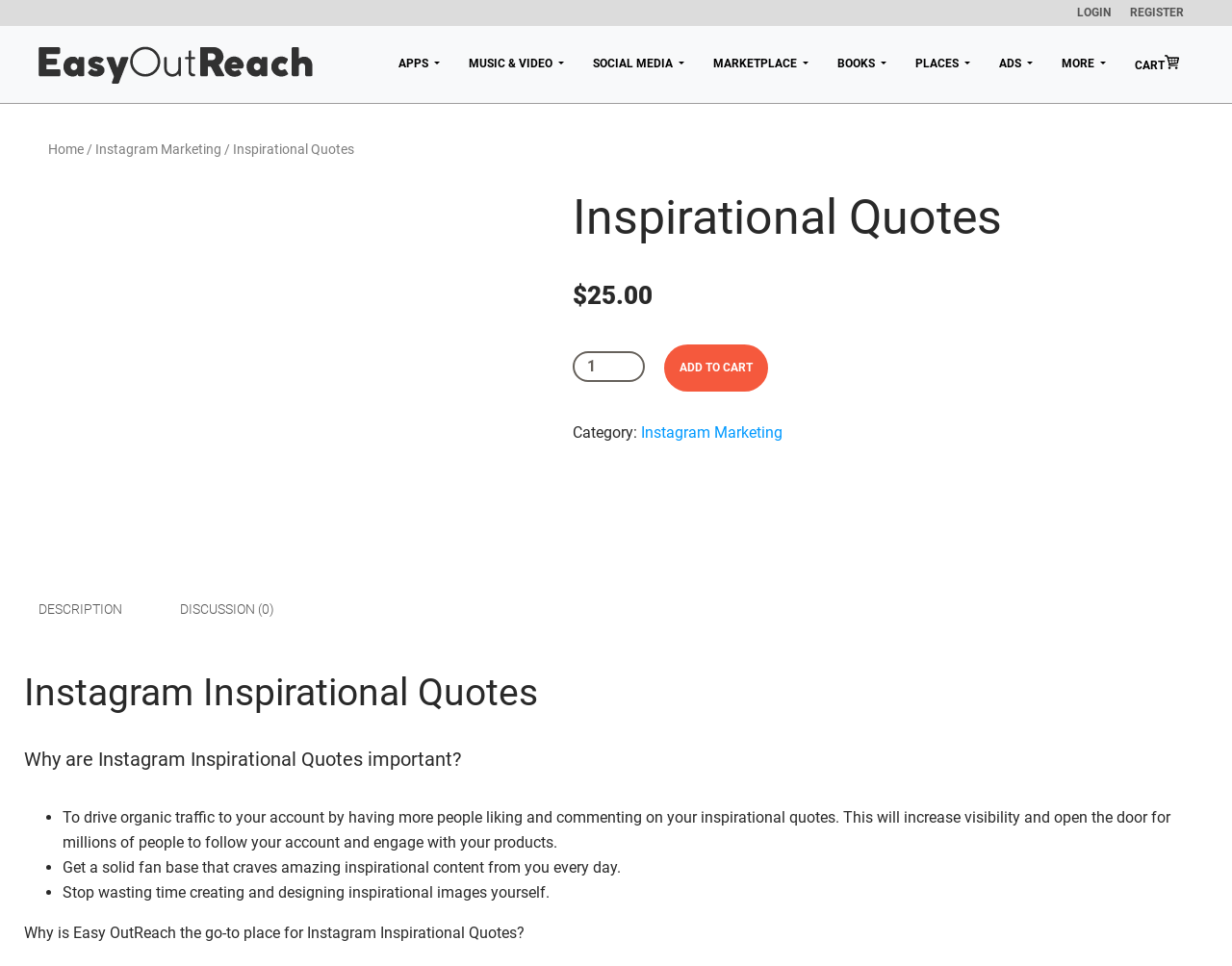Locate the bounding box coordinates of the element you need to click to accomplish the task described by this instruction: "Click the DESCRIPTION tab".

[0.02, 0.612, 0.111, 0.648]